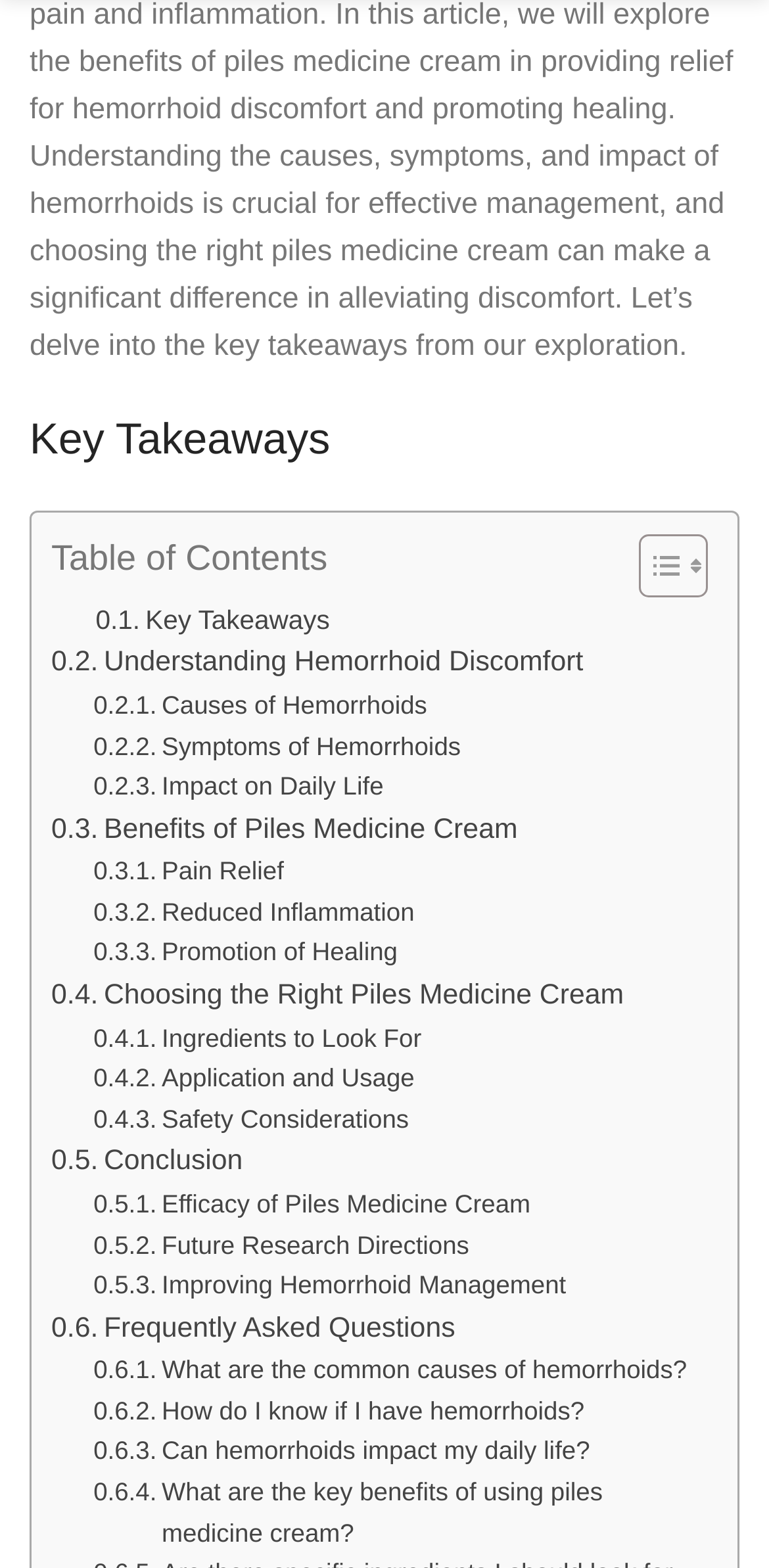What is the last topic discussed on this webpage?
Identify the answer in the screenshot and reply with a single word or phrase.

Improving Hemorrhoid Management